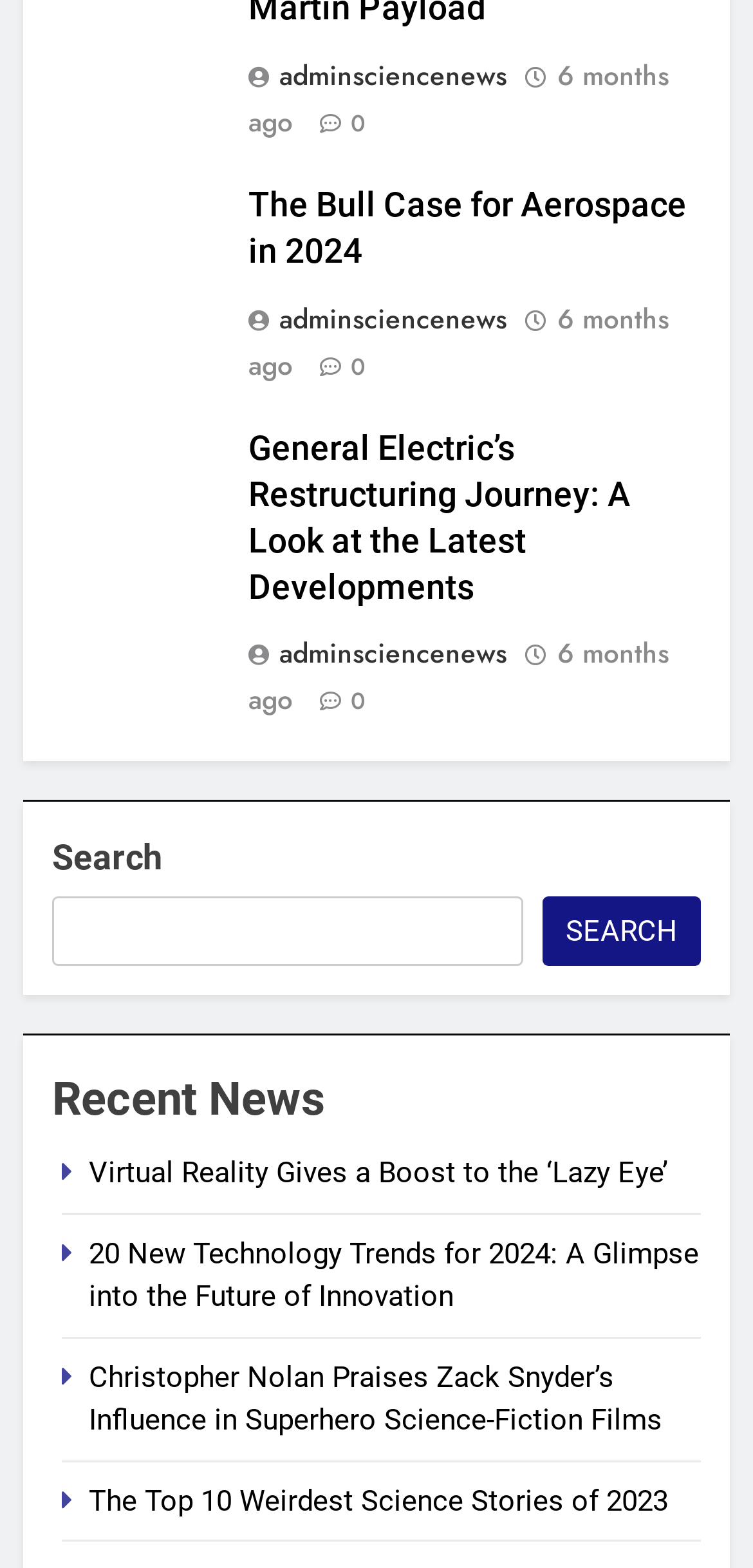What is the topic of the first article?
Please answer the question with a detailed response using the information from the screenshot.

I looked at the heading element [637] inside the first article element [290], which contains the text 'The Bull Case for Aerospace in 2024'. This suggests that the topic of the first article is related to aerospace.